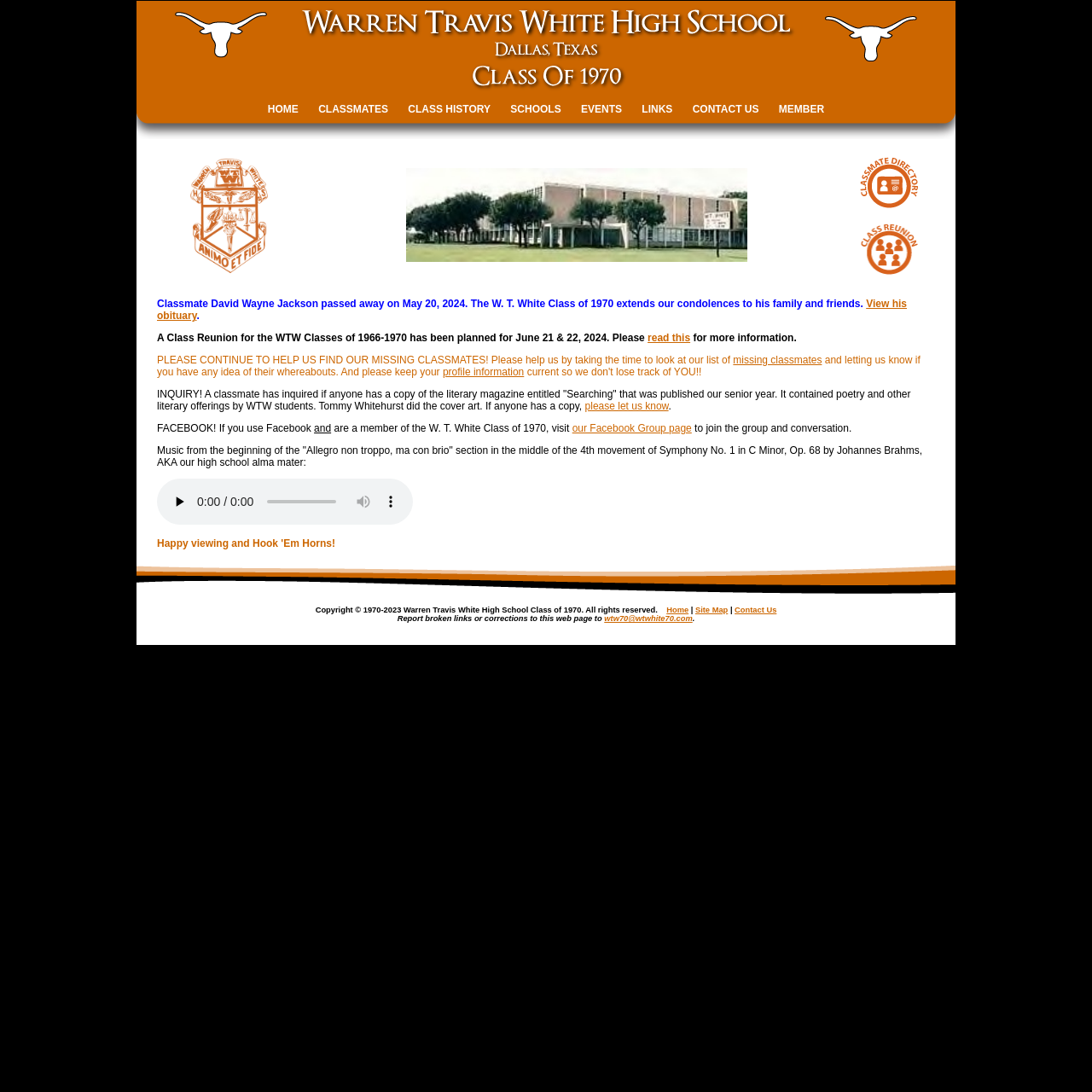Describe all the visual and textual components of the webpage comprehensively.

The webpage is dedicated to the W.T. White Class of 1970, with a focus on providing information and resources for classmates. At the top of the page, there is a navigation menu with nine links: HOME, CLASSMATES, CLASS HISTORY, SCHOOLS, EVENTS, LINKS, CONTACT US, and MEMBER.

Below the navigation menu, there is a table with three columns. The left column contains a series of announcements and updates, including news about a classmate's passing, a class reunion, and a request for help finding missing classmates. The middle column appears to be empty, and the right column contains two links.

The announcements and updates section includes several paragraphs of text, with links to additional information, such as an obituary and a Facebook group page. There is also a section with a audio player, which plays a musical piece, specifically the "Allegro non troppo, ma con brio" section from Johannes Brahms' Symphony No. 1 in C Minor, Op. 68, which is the high school alma mater.

At the bottom of the page, there is a copyright notice, with links to the Home page, Site Map, and Contact Us page. There is also a note about reporting broken links or corrections to the web page.